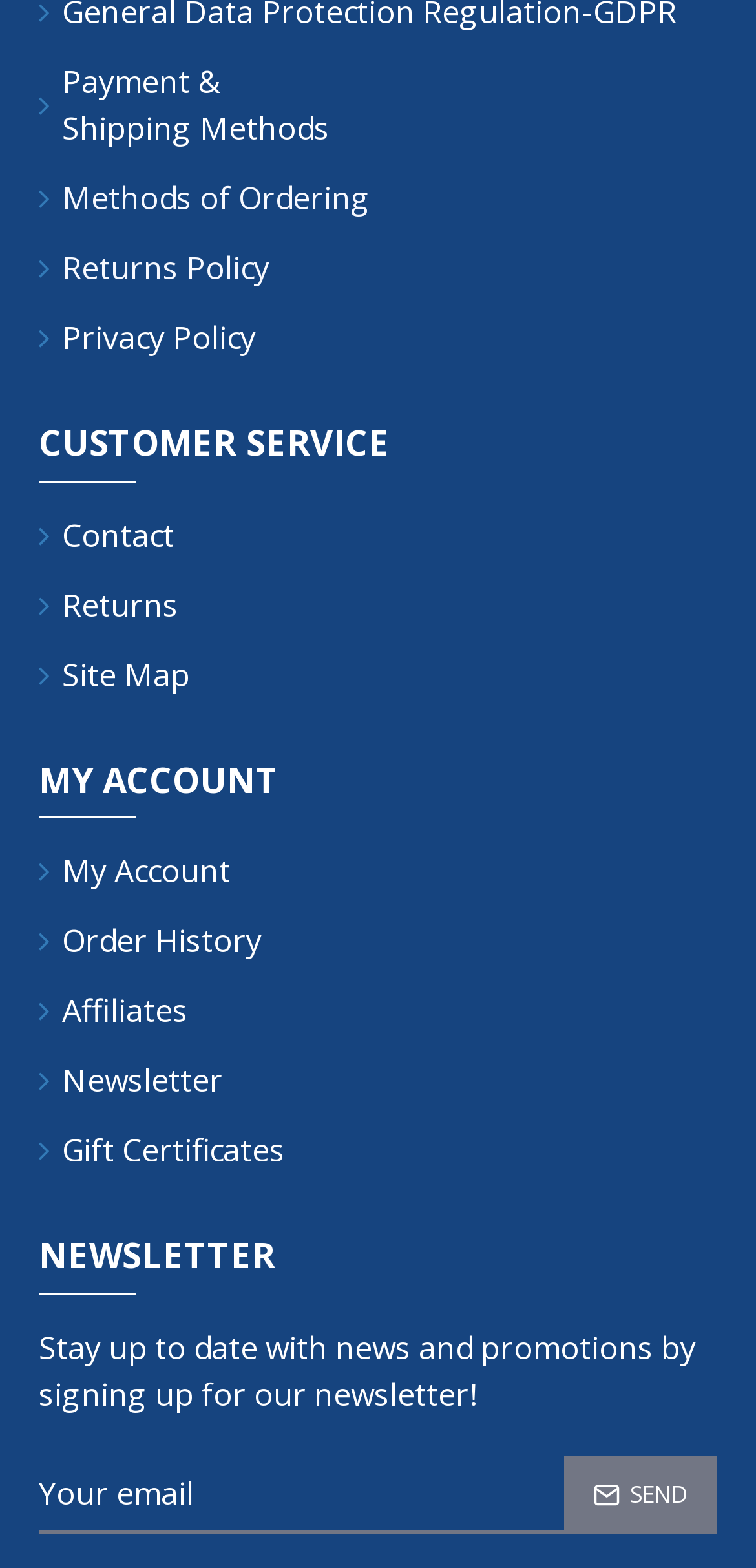Identify the bounding box coordinates of the clickable region required to complete the instruction: "View order history". The coordinates should be given as four float numbers within the range of 0 and 1, i.e., [left, top, right, bottom].

[0.051, 0.585, 0.346, 0.63]